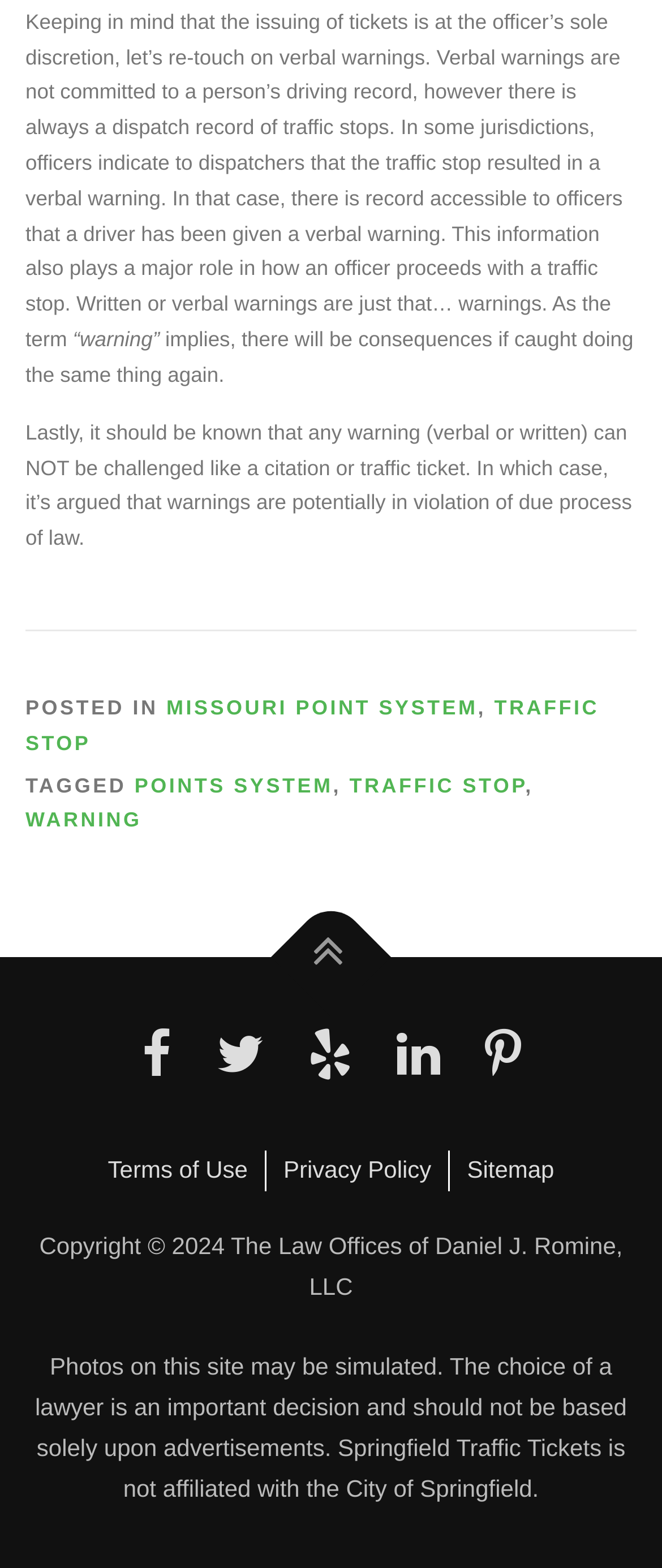Use a single word or phrase to respond to the question:
What is the topic of the main text?

Verbal warnings